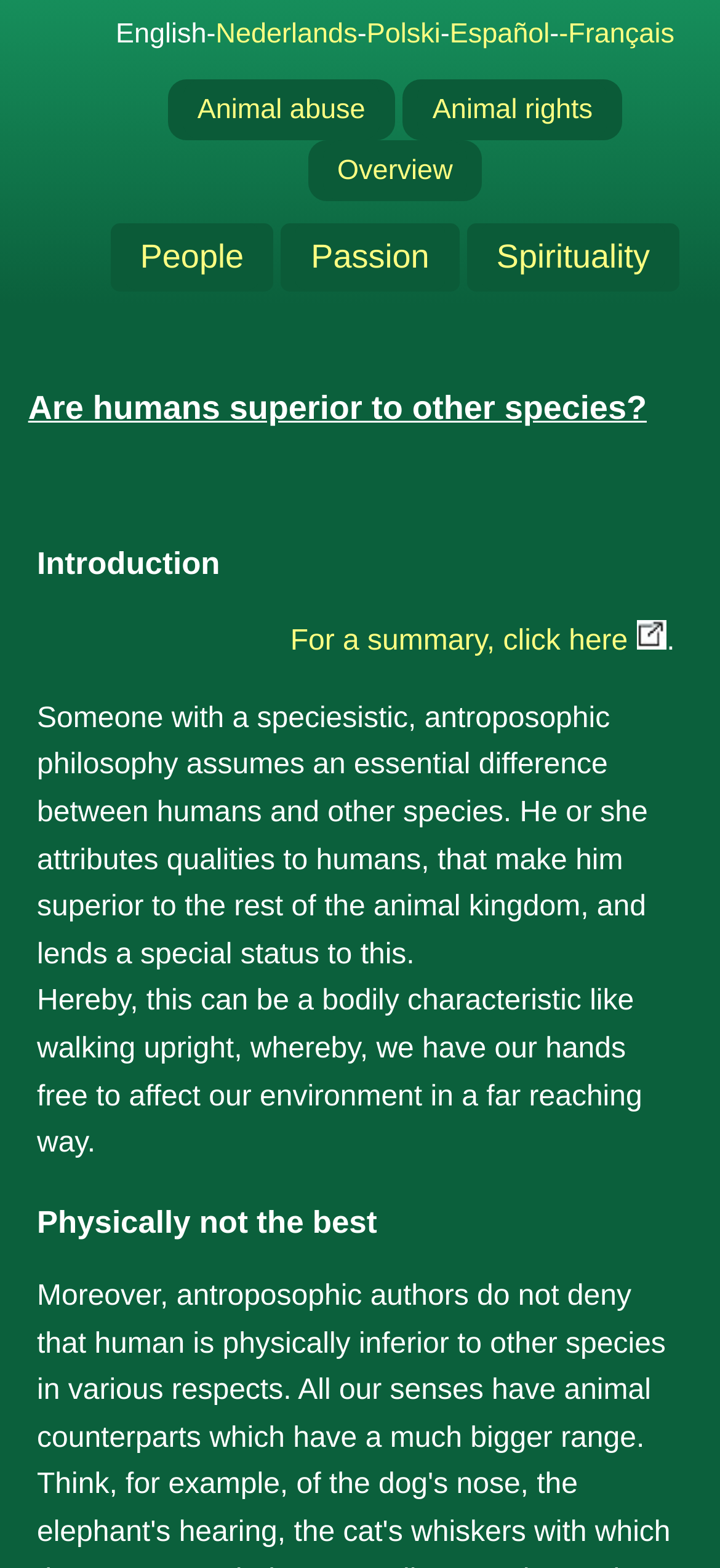Please identify the bounding box coordinates of the element that needs to be clicked to execute the following command: "Read the Introduction section". Provide the bounding box using four float numbers between 0 and 1, formatted as [left, top, right, bottom].

[0.051, 0.344, 0.937, 0.376]